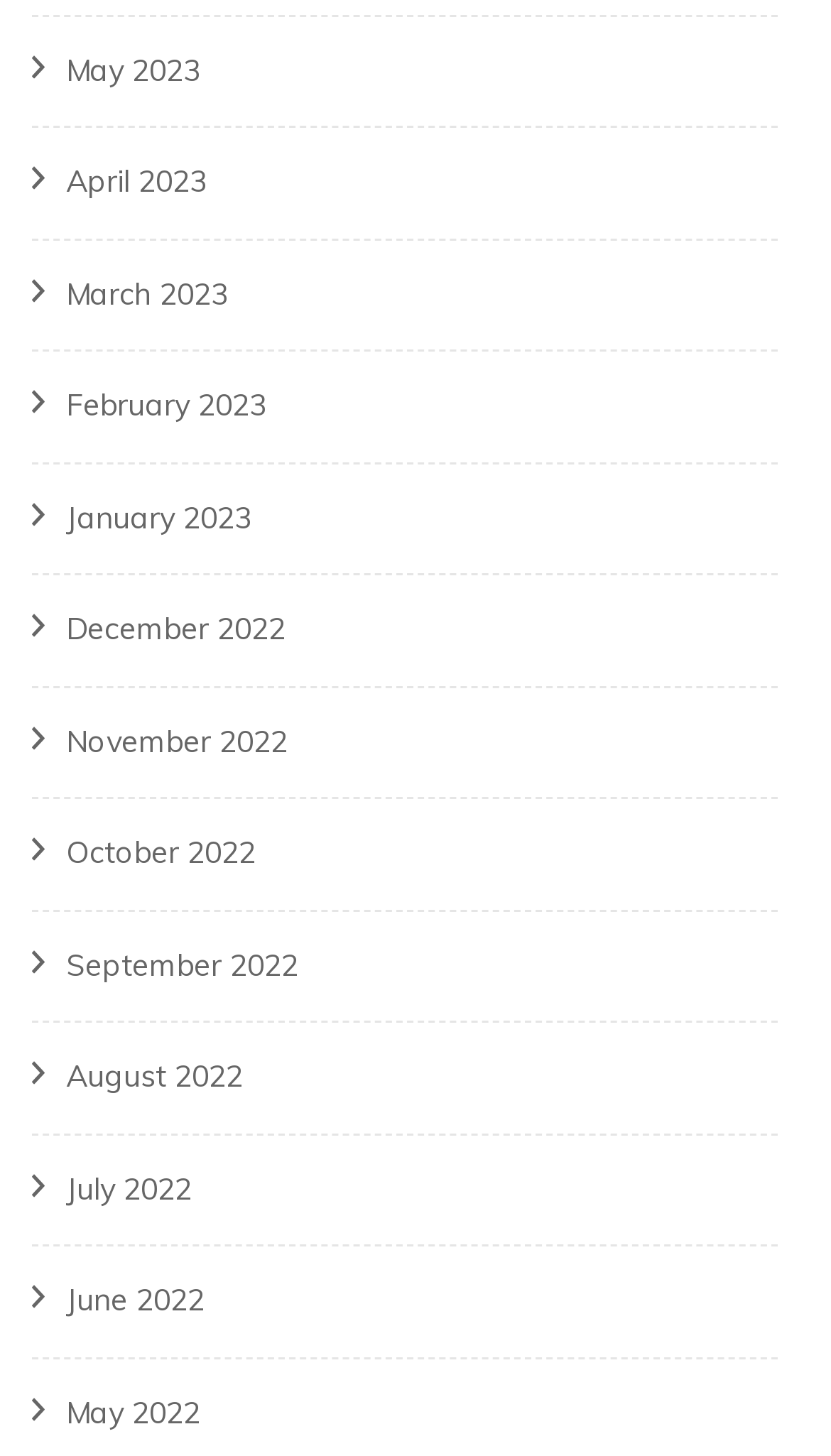Locate the bounding box coordinates of the clickable part needed for the task: "view June 2022".

[0.079, 0.88, 0.246, 0.906]